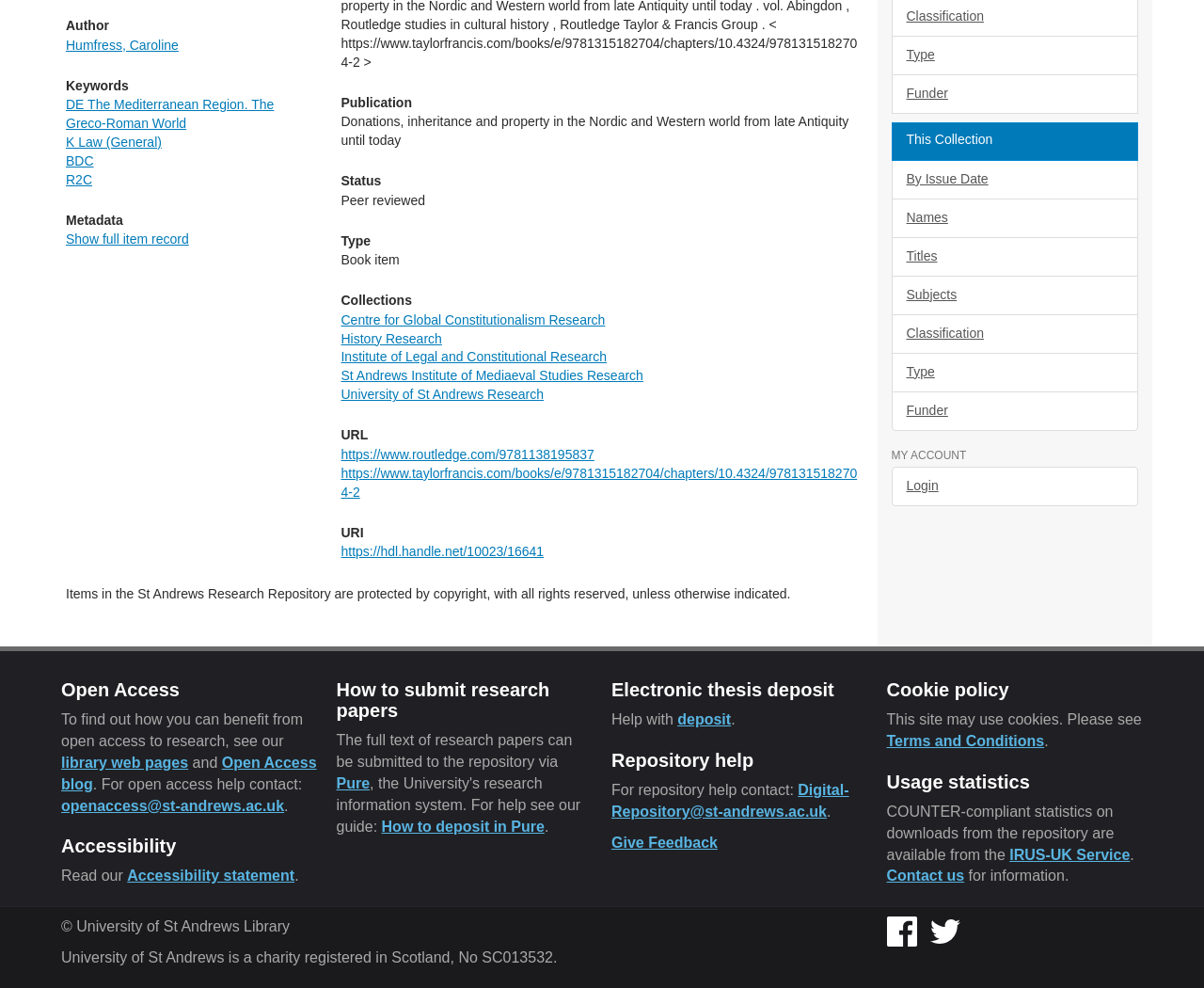For the element described, predict the bounding box coordinates as (top-left x, top-left y, bottom-right x, bottom-right y). All values should be between 0 and 1. Element description: deposit

[0.563, 0.72, 0.607, 0.736]